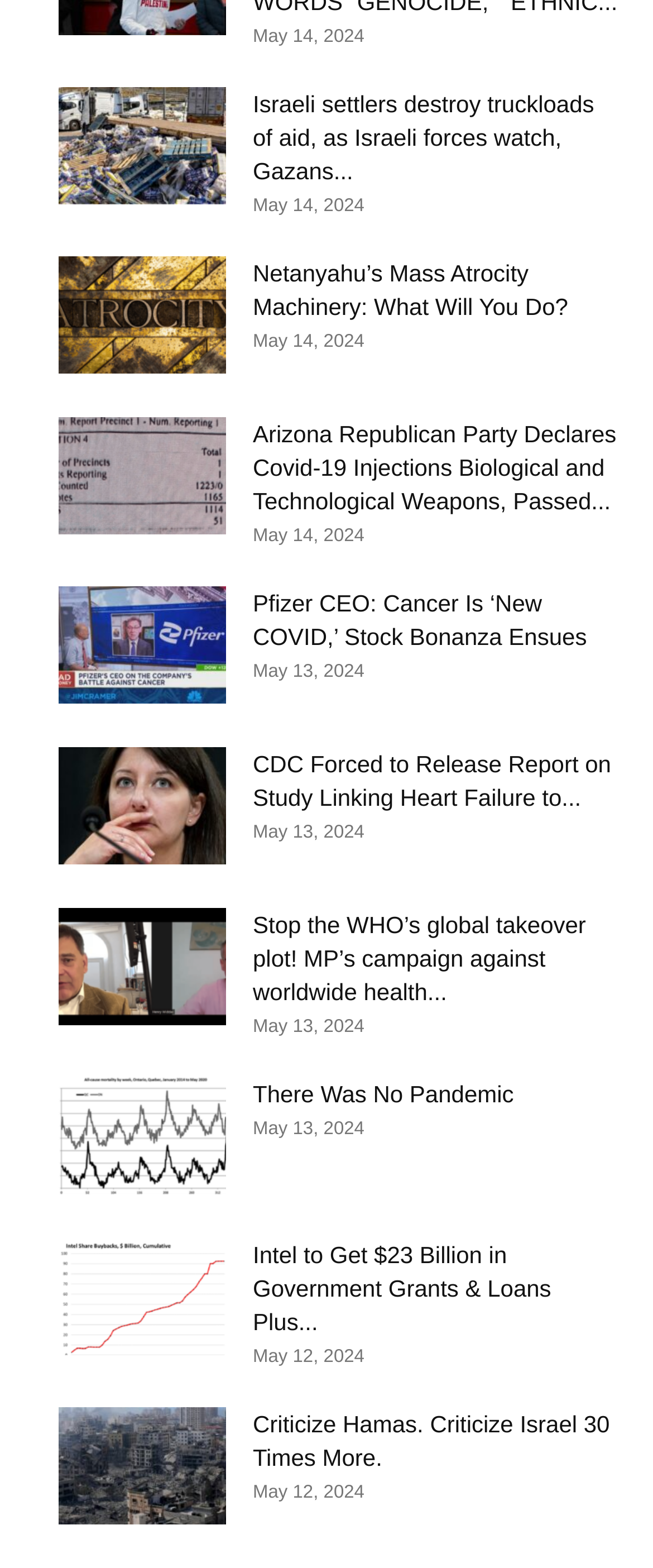Please predict the bounding box coordinates of the element's region where a click is necessary to complete the following instruction: "Read article about Israeli settlers destroying truckloads of aid". The coordinates should be represented by four float numbers between 0 and 1, i.e., [left, top, right, bottom].

[0.387, 0.055, 0.949, 0.119]